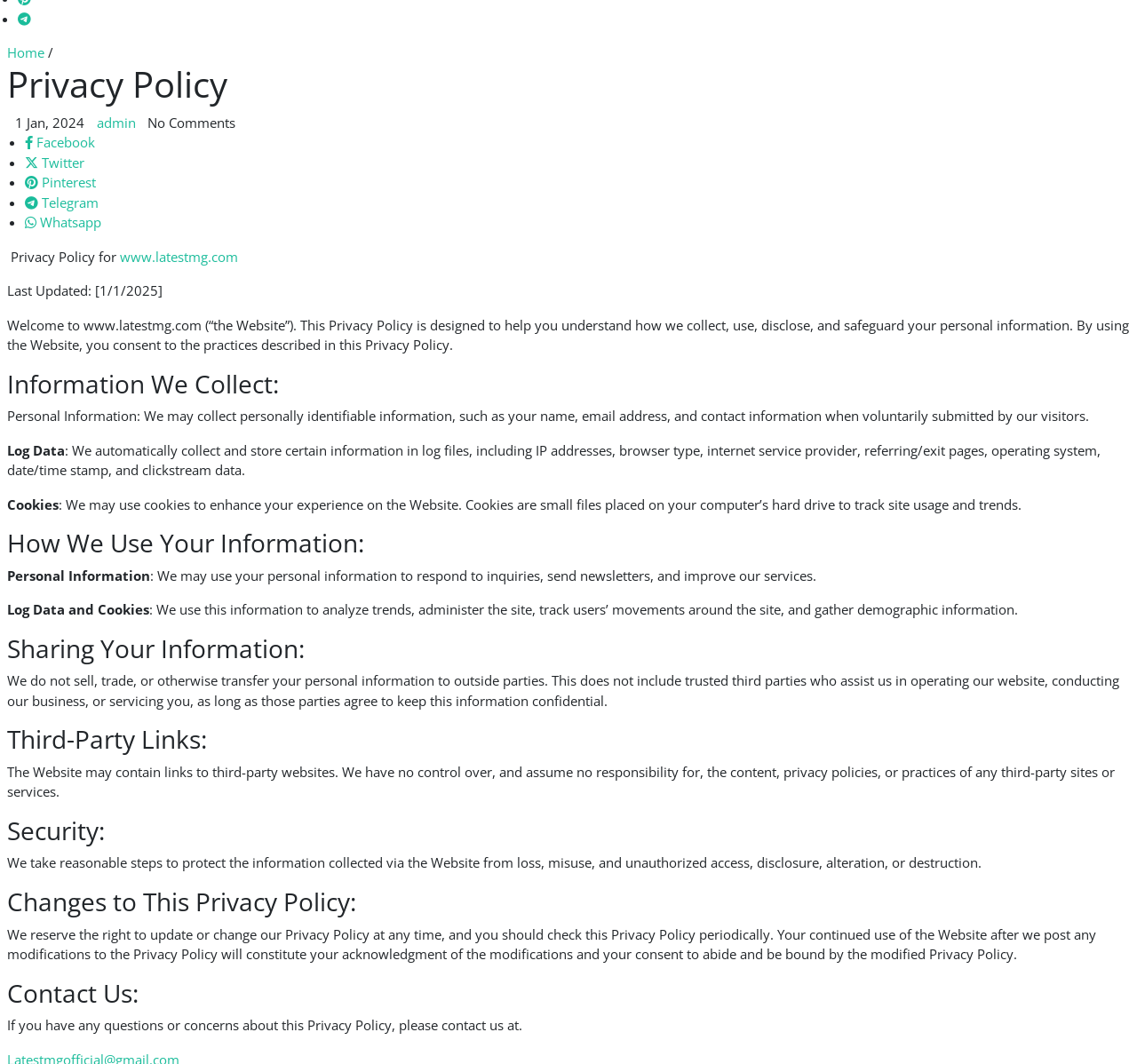Please find the bounding box coordinates (top-left x, top-left y, bottom-right x, bottom-right y) in the screenshot for the UI element described as follows: Pinterest

[0.022, 0.056, 0.077, 0.072]